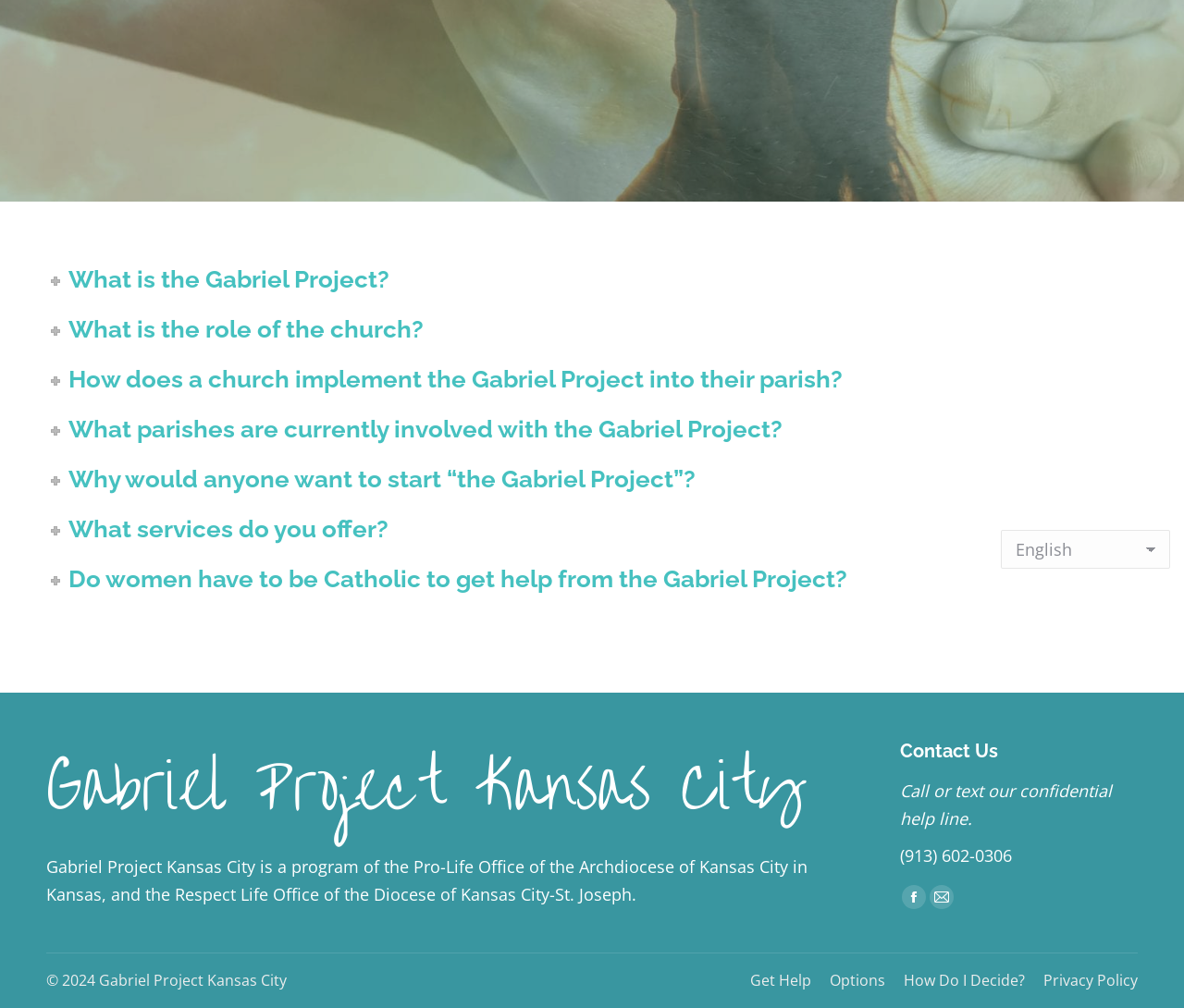Given the description How Do I Decide?, predict the bounding box coordinates of the UI element. Ensure the coordinates are in the format (top-left x, top-left y, bottom-right x, bottom-right y) and all values are between 0 and 1.

[0.763, 0.96, 0.866, 0.986]